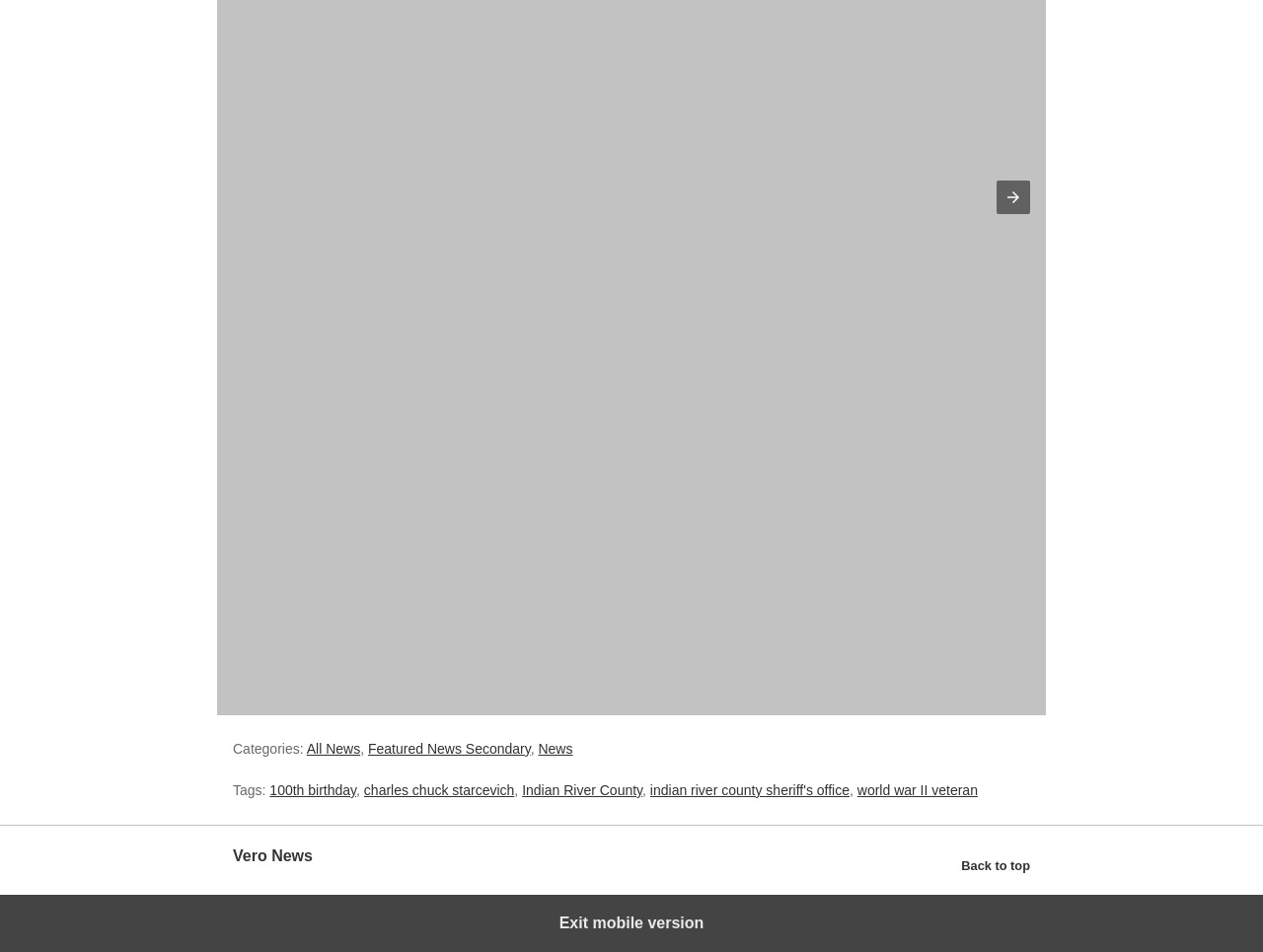Please provide a brief answer to the question using only one word or phrase: 
What is the purpose of the button with the text 'Previous item in carousel (1 of 3)'?

Navigate to previous item